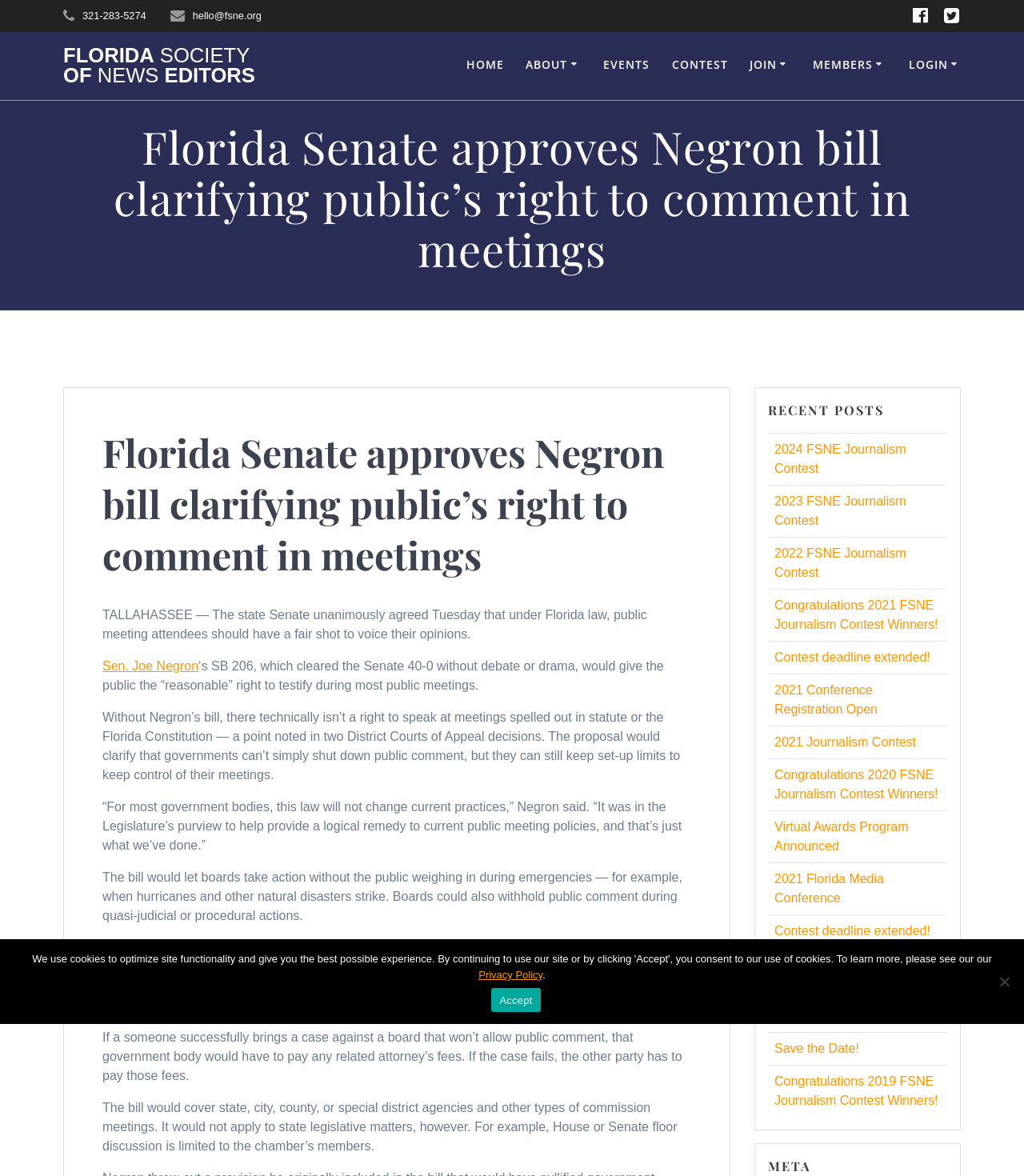Identify the title of the webpage and provide its text content.

Florida Senate approves Negron bill clarifying public’s right to comment in meetings